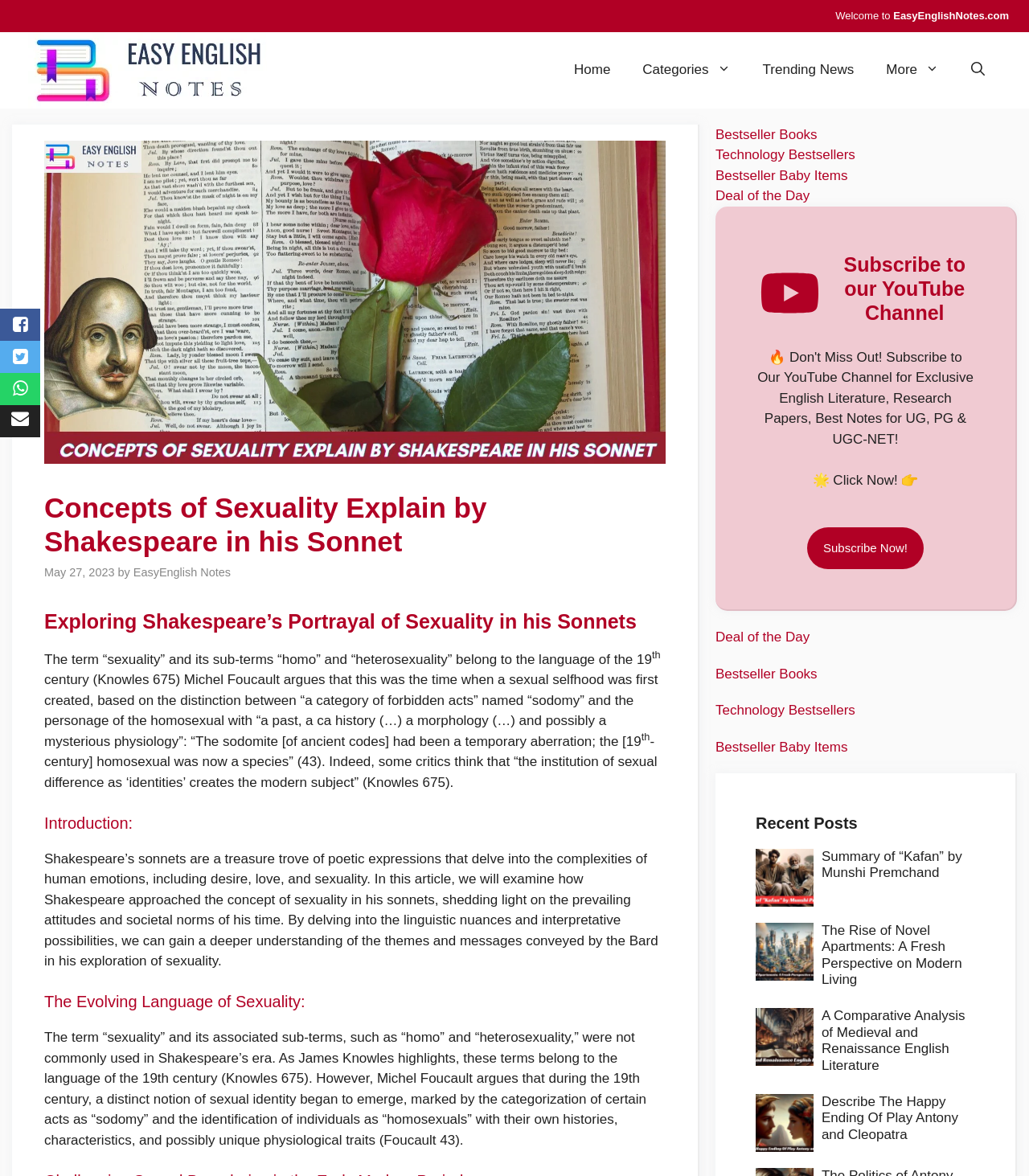Pinpoint the bounding box coordinates of the clickable area necessary to execute the following instruction: "Open the search". The coordinates should be given as four float numbers between 0 and 1, namely [left, top, right, bottom].

[0.928, 0.039, 0.973, 0.08]